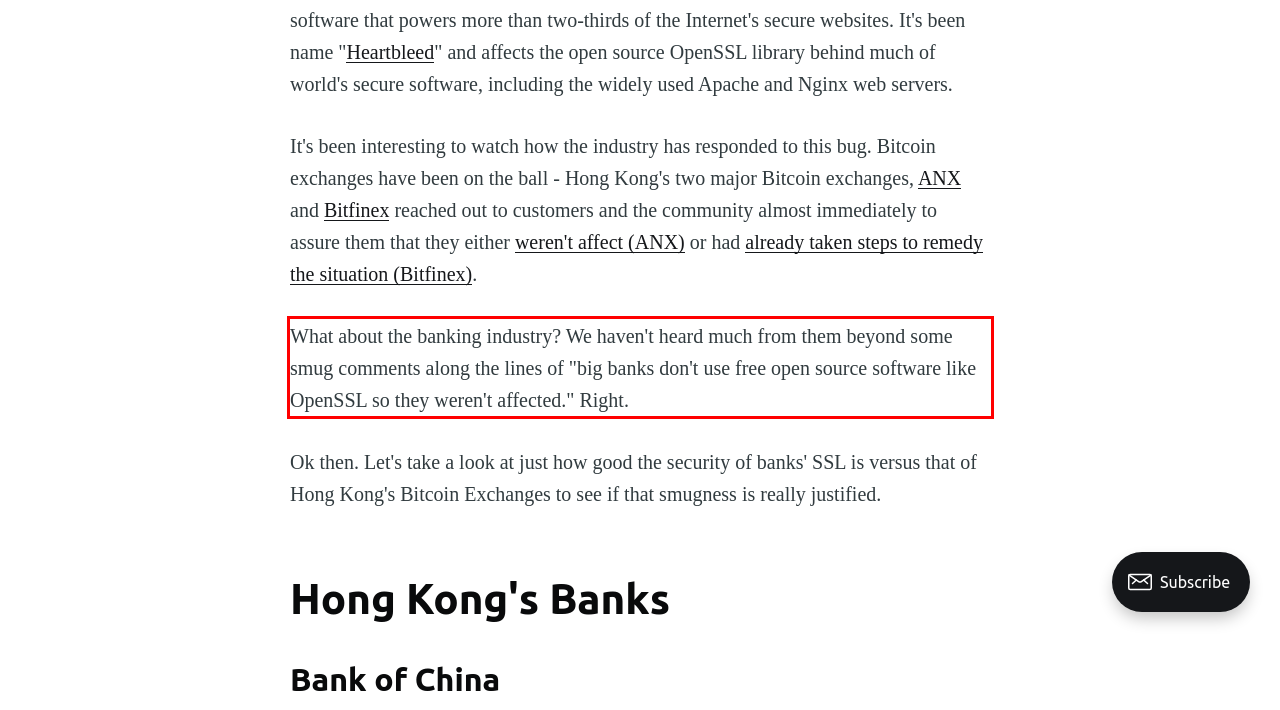The screenshot you have been given contains a UI element surrounded by a red rectangle. Use OCR to read and extract the text inside this red rectangle.

What about the banking industry? We haven't heard much from them beyond some smug comments along the lines of "big banks don't use free open source software like OpenSSL so they weren't affected." Right.